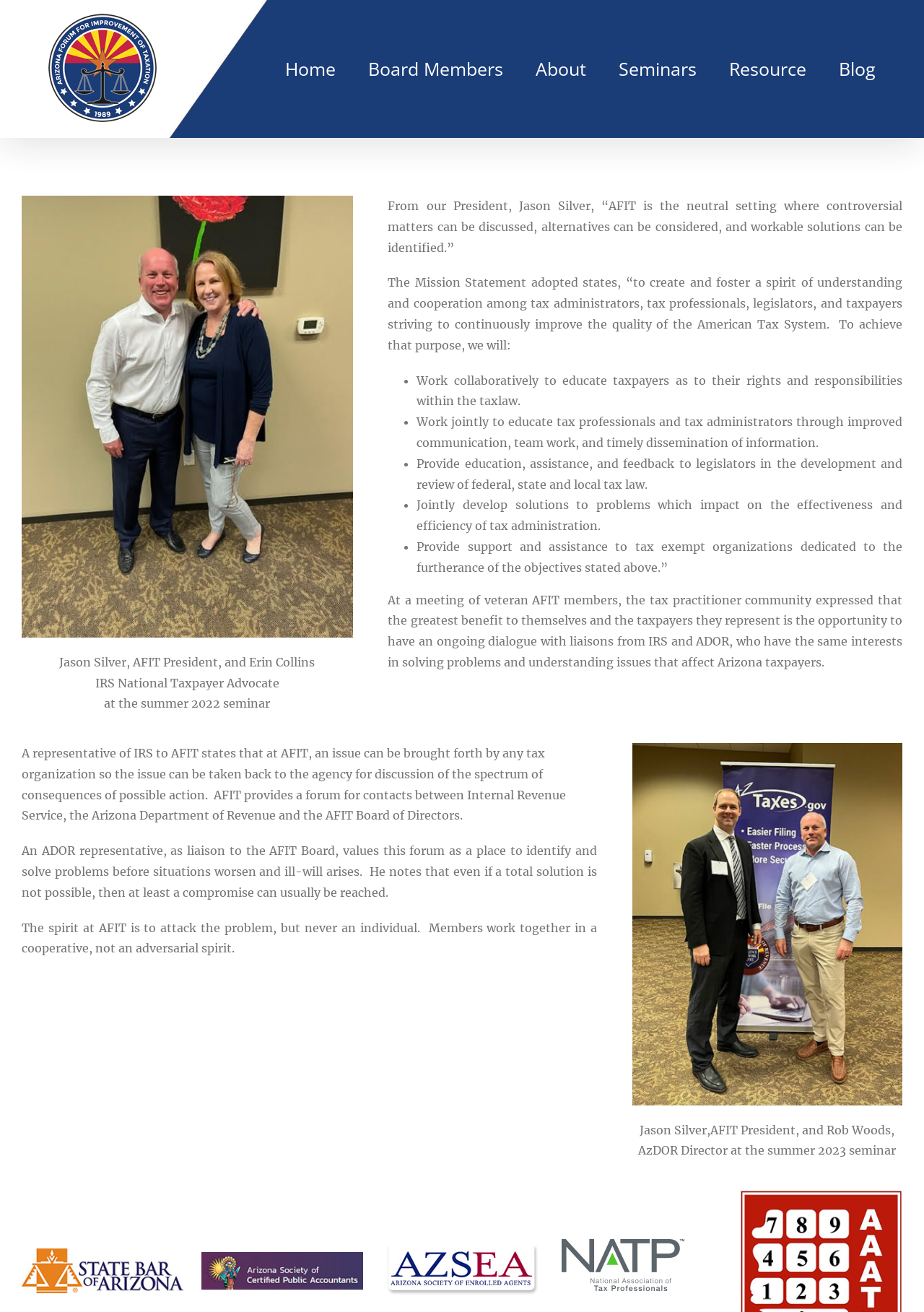Determine the bounding box coordinates of the UI element described below. Use the format (top-left x, top-left y, bottom-right x, bottom-right y) with floating point numbers between 0 and 1: alt="afitaz-org Logo"

[0.052, 0.01, 0.169, 0.093]